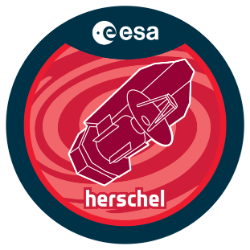Using details from the image, please answer the following question comprehensively:
What is the font style of the word 'herschel'?

The word 'herschel' is prominently displayed at the bottom of the logo in bold, modern typography, emphasizing the mission's identity.